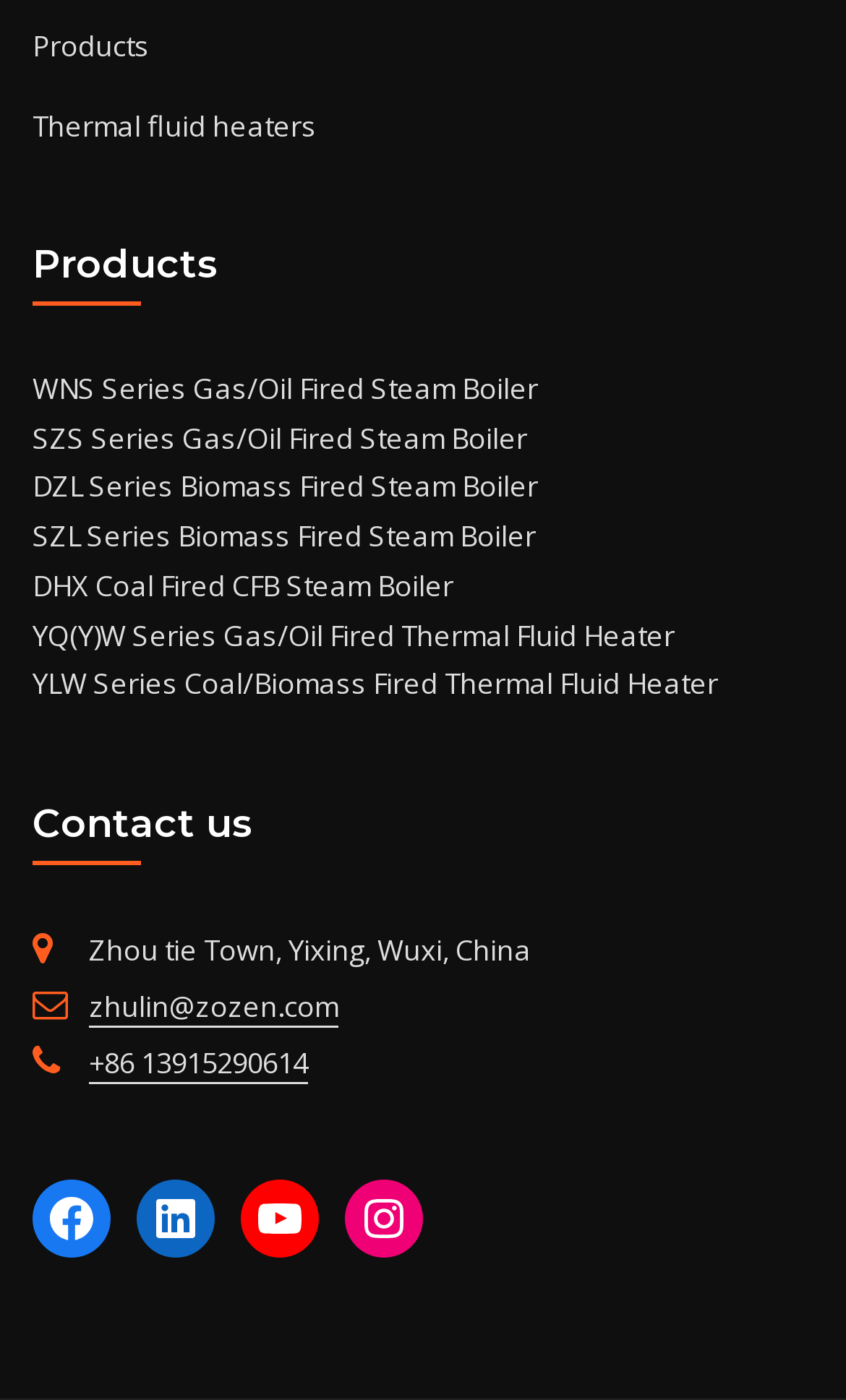Identify the bounding box coordinates of the region that should be clicked to execute the following instruction: "Follow on Facebook".

[0.038, 0.842, 0.131, 0.898]